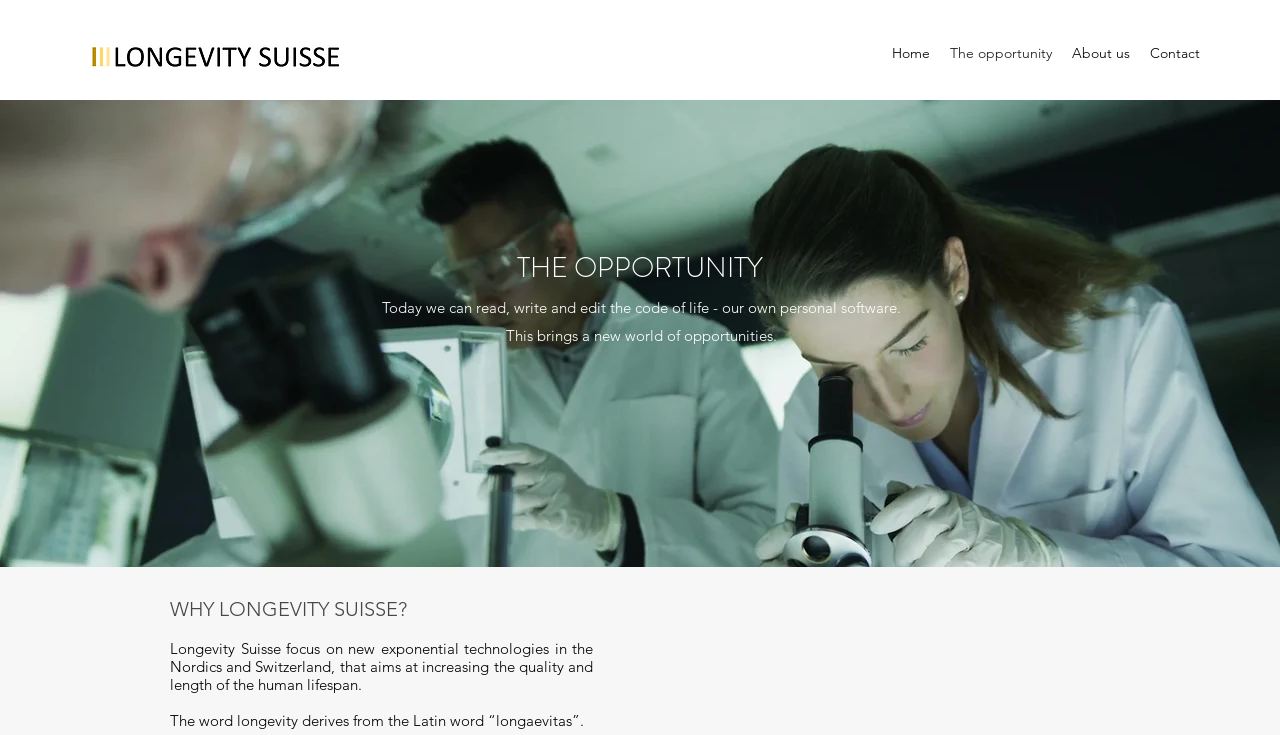What is the focus of Longevity Suisse?
Using the information from the image, answer the question thoroughly.

The focus of Longevity Suisse can be found in the StaticText element with ID 252, which states that Longevity Suisse 'focus on new exponential technologies in the Nordics and Switzerland, that aims at increasing the quality and length of the human lifespan'.